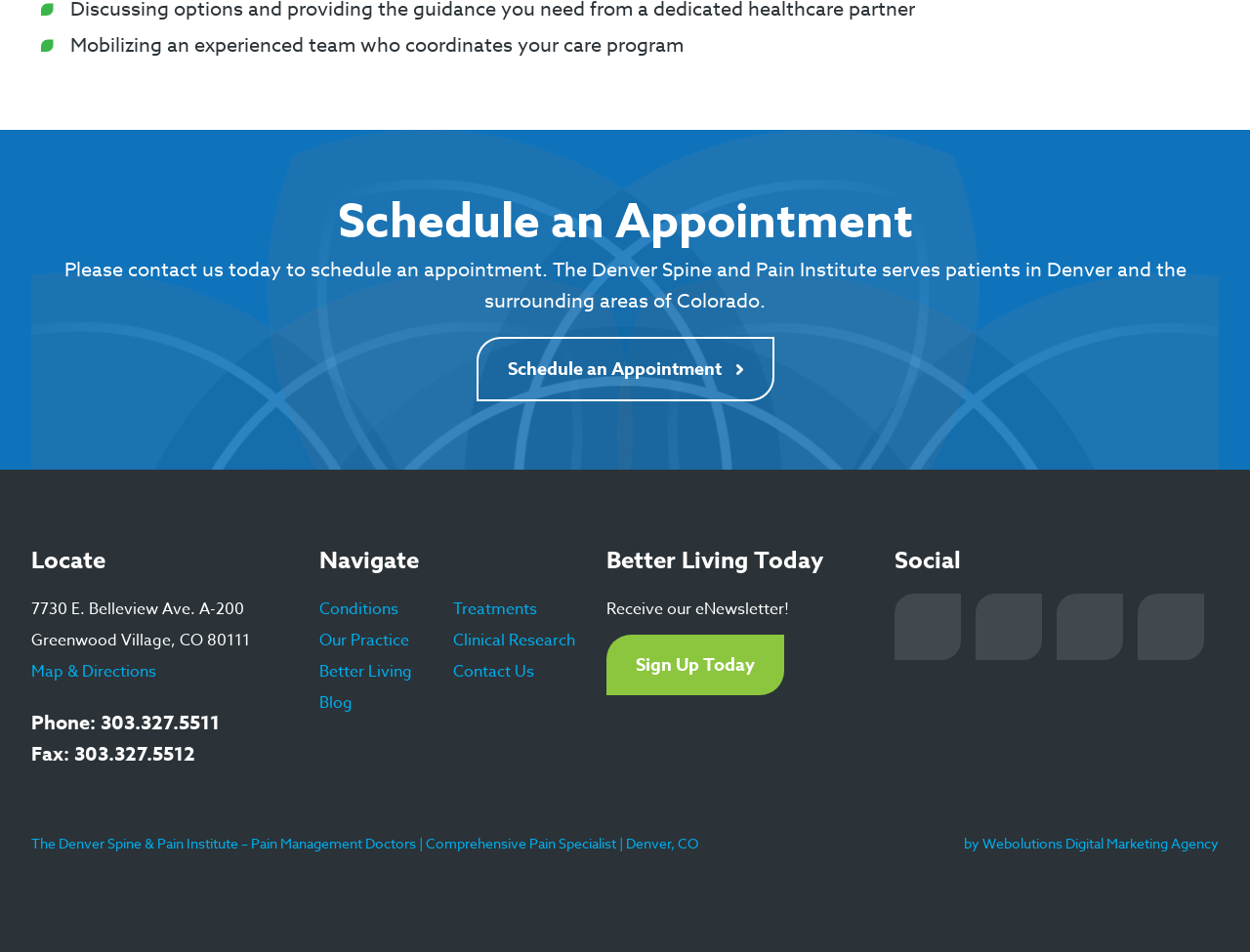Pinpoint the bounding box coordinates of the area that should be clicked to complete the following instruction: "Get map and directions". The coordinates must be given as four float numbers between 0 and 1, i.e., [left, top, right, bottom].

[0.025, 0.694, 0.125, 0.718]